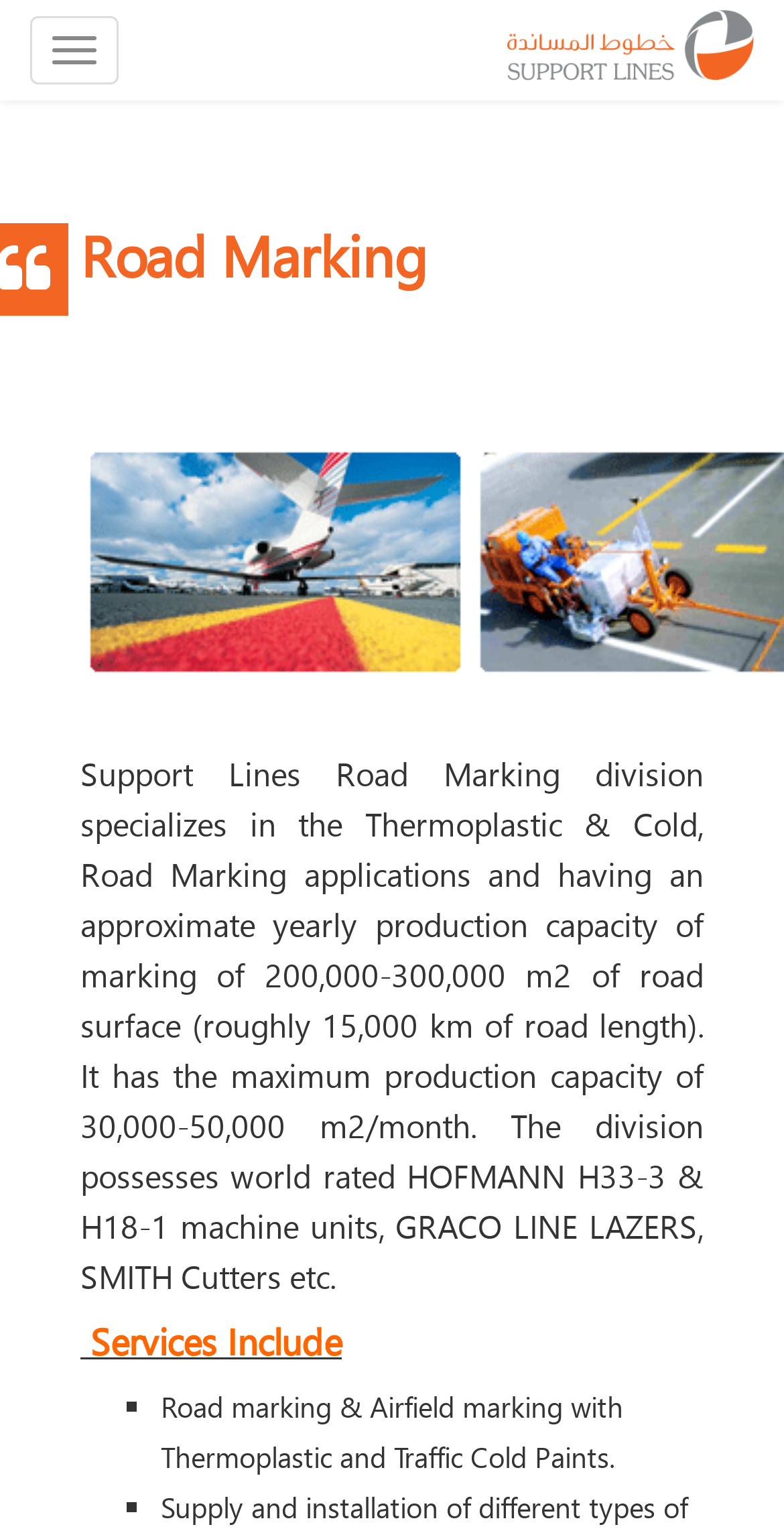Provide a short answer to the following question with just one word or phrase: What is the production capacity of Support Lines Road Marking division?

200,000-300,000 m2/year